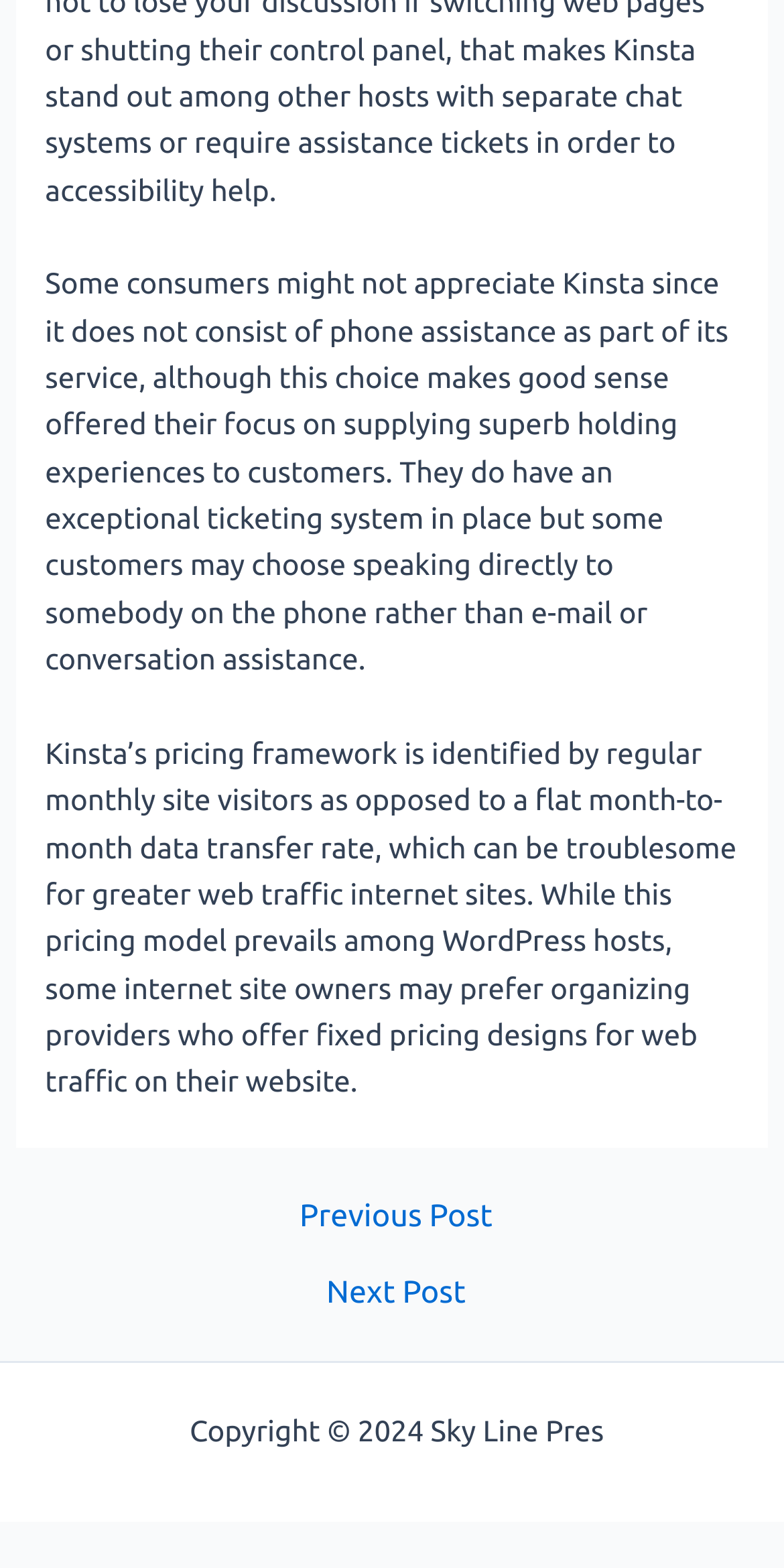What is the link at the bottom right corner of the webpage?
Please provide a single word or phrase as your answer based on the image.

Sitemap